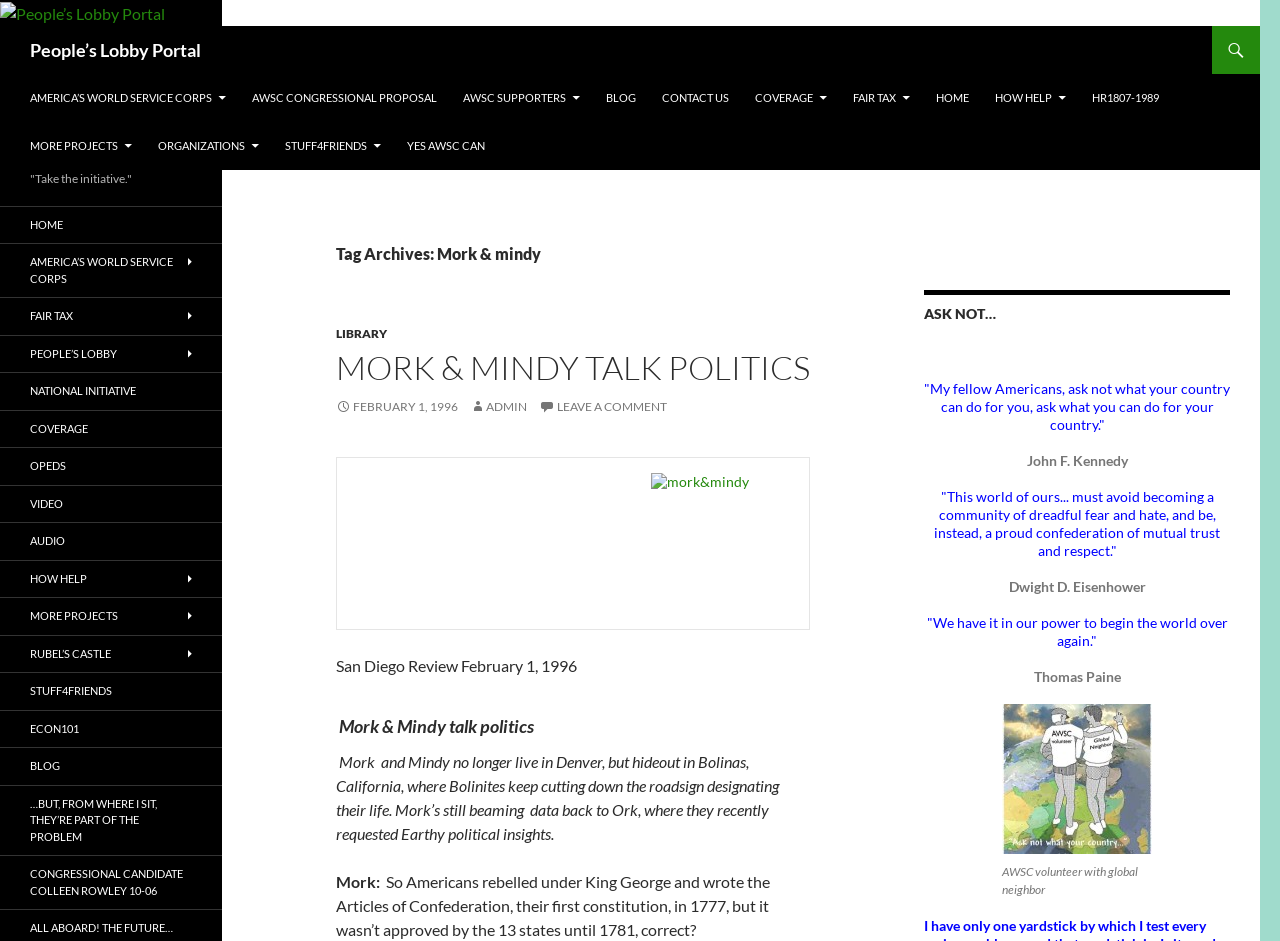Predict the bounding box coordinates of the UI element that matches this description: "America’s World Service Corps". The coordinates should be in the format [left, top, right, bottom] with each value between 0 and 1.

[0.0, 0.26, 0.173, 0.316]